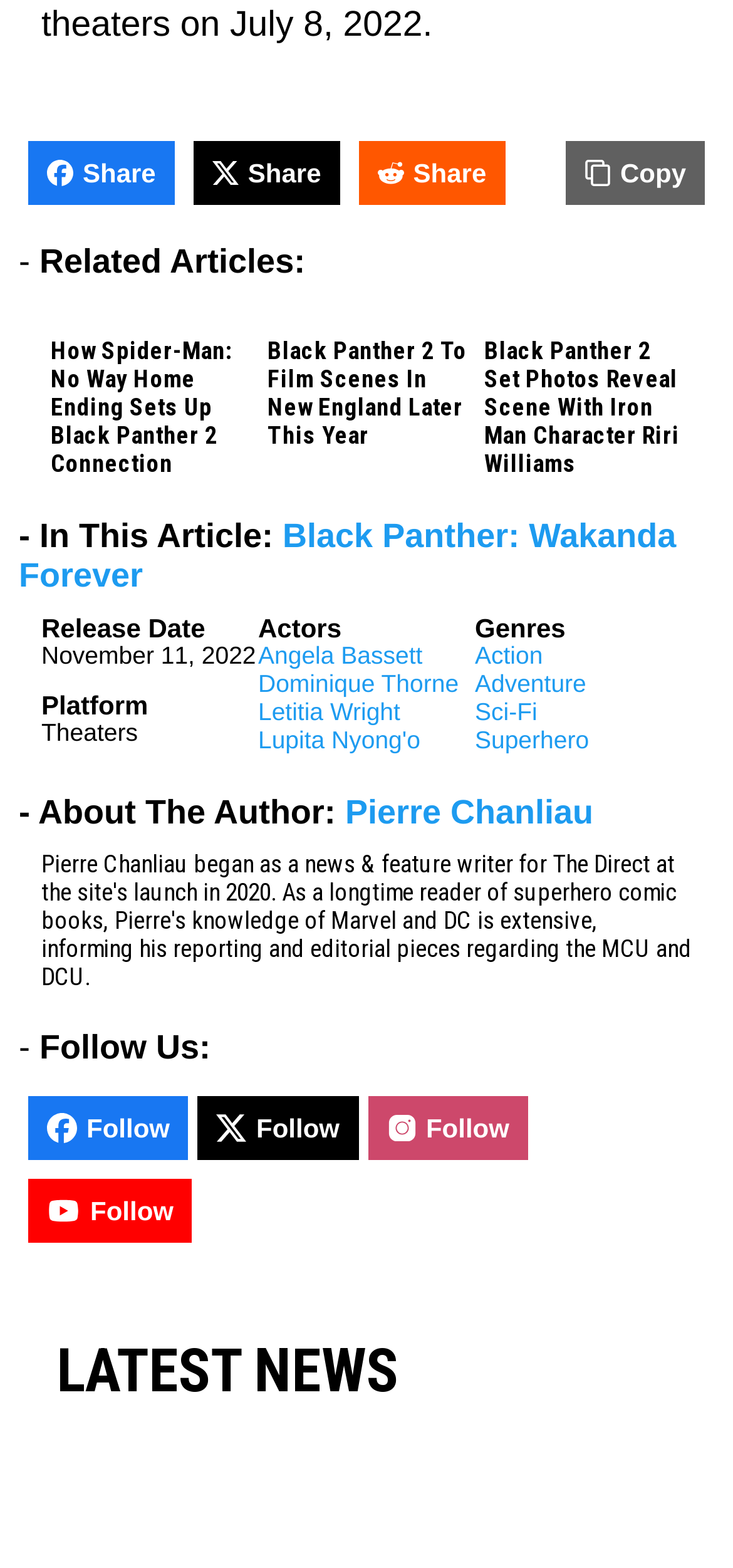What is the name of the first related article?
Based on the visual information, provide a detailed and comprehensive answer.

I looked for the related articles section on the webpage and found the first article, which is titled 'How Spider-Man: No Way Home Ending Sets Up Black Panther 2 Connection'.